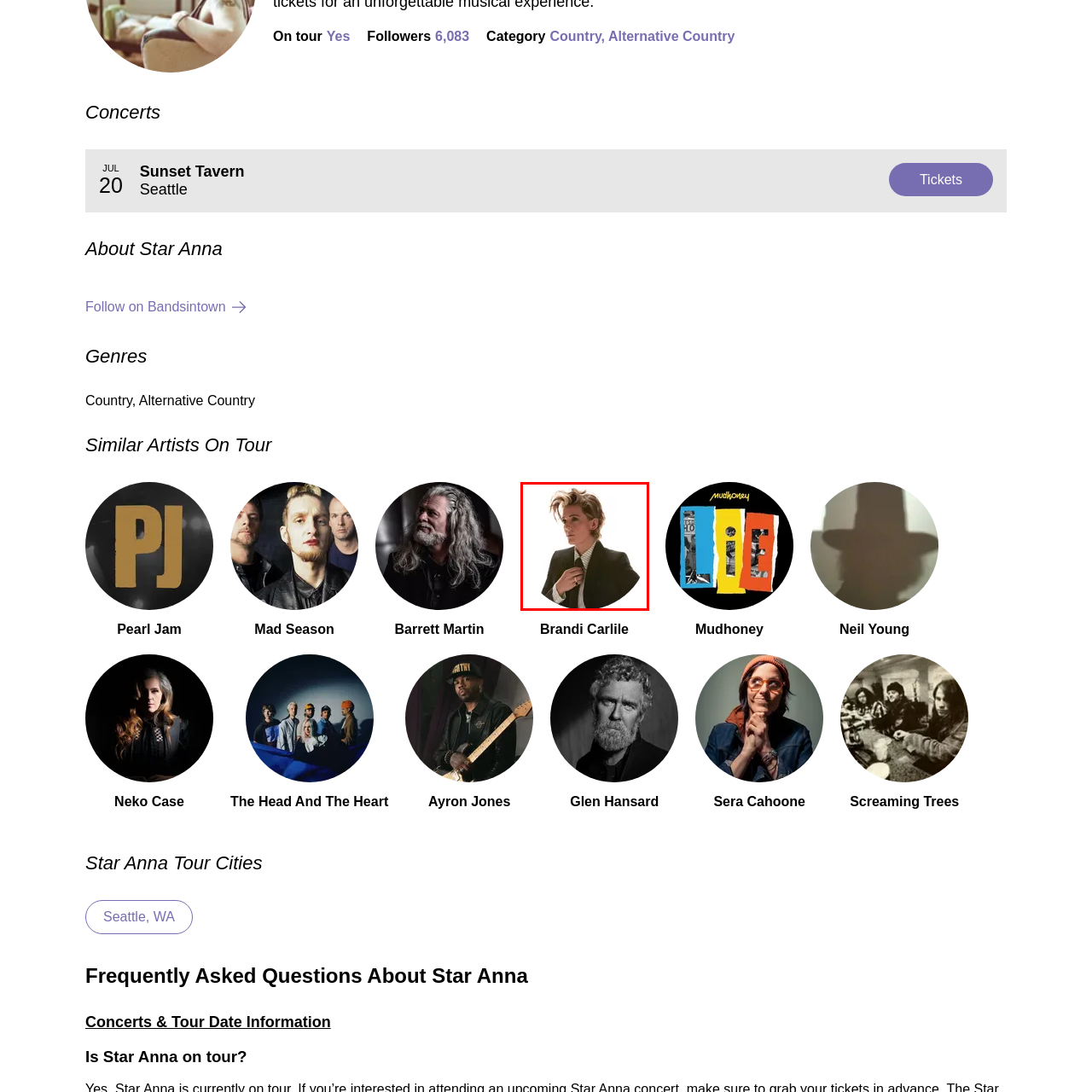What genre of music is associated with Brandi Carlile?
Analyze the image surrounded by the red bounding box and answer the question in detail.

The image is associated with Brandi Carlile, an acclaimed artist whose genre blends folk, country, and rock, which implies that her music genre is a combination of folk, country, and rock.